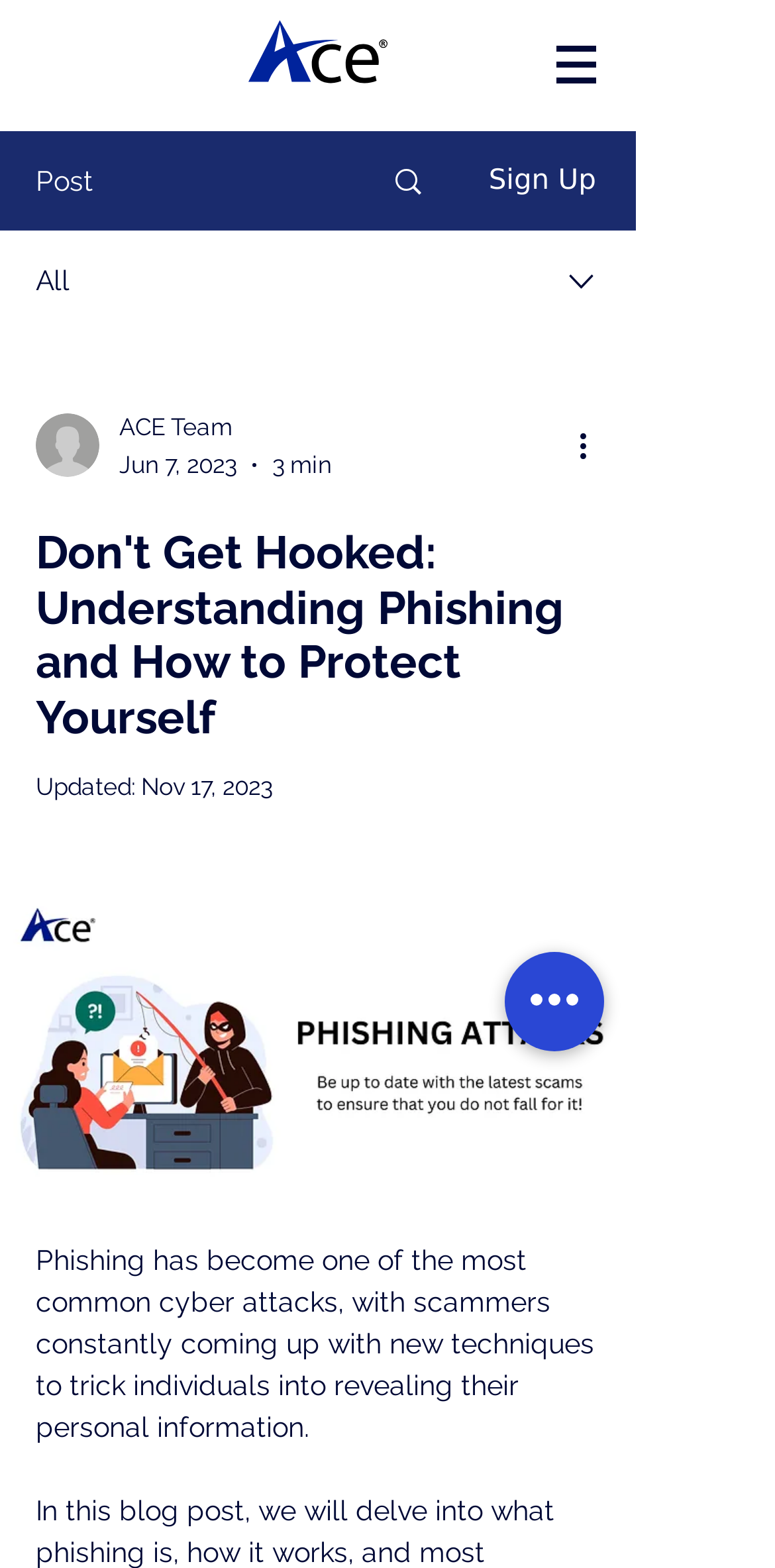Produce an extensive caption that describes everything on the webpage.

The webpage appears to be a blog post titled "Don't Get Hooked: Understanding Phishing and How to Protect Yourself". At the top, there is a navigation menu labeled "Site" with a button that has a popup menu. To the right of the navigation menu, there is an image.

Below the navigation menu, there are several links and buttons. On the left side, there is a link, followed by a "Post" label, and then another link with an image. To the right of these links, there is a "Sign Up" button. Below these elements, there is a "All" label, an image, and a combobox with a dropdown menu.

The main content of the blog post is located below these elements. It starts with a heading that matches the title of the webpage. Below the heading, there is a section with the writer's picture, their team name "ACE Team", the date "Jun 7, 2023", and the reading time "3 min". To the right of this section, there is a "More actions" button with an image.

The main text of the blog post starts below this section. It begins with the sentence "Phishing has become one of the most common cyber attacks, with scammers constantly coming up with new techniques to trick individuals into revealing their personal information." The text continues below this sentence.

At the bottom of the page, there is a "Quick actions" button.